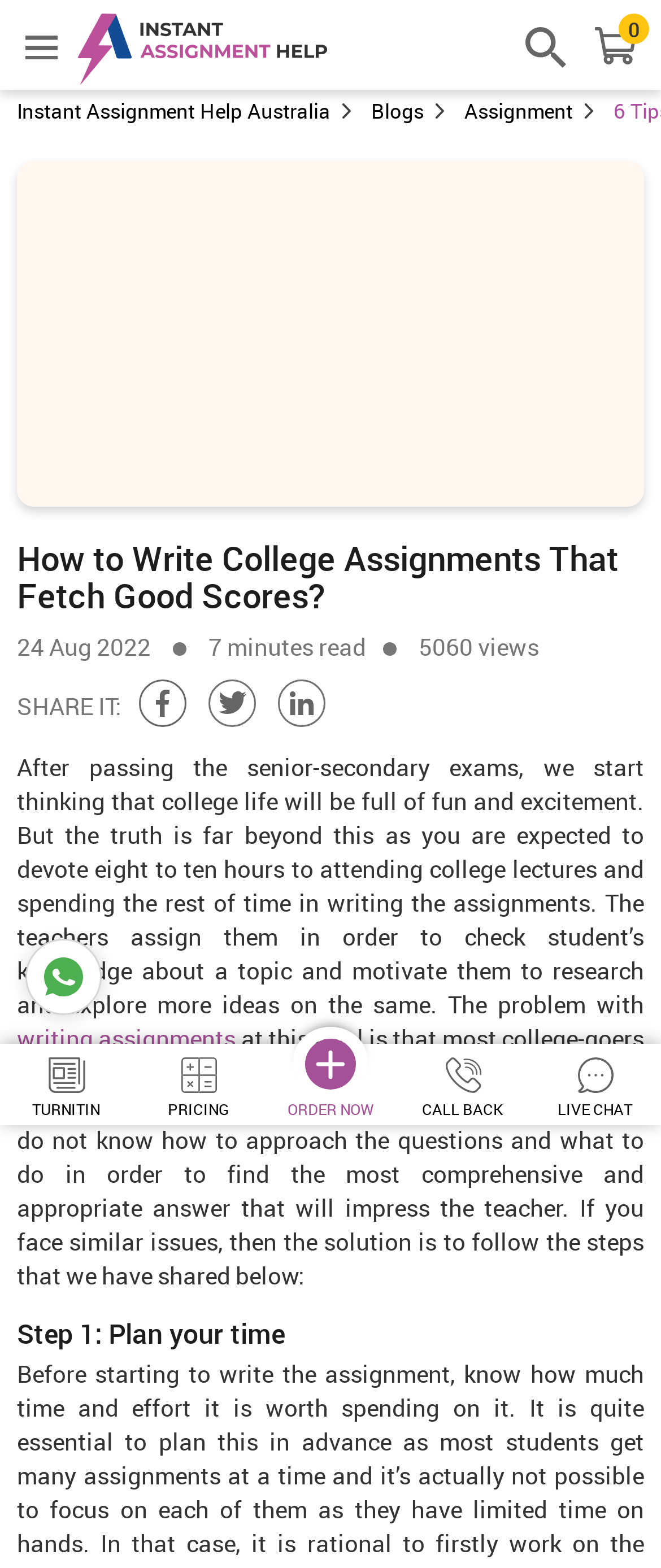Generate a thorough caption that explains the contents of the webpage.

This webpage is about providing tips on writing good quality academic assignments. At the top, there is a small image and a link to "Assignment Writing Service" on the left, followed by a cart icon with a "0" indicator on the right. Below this, there is a search bar and a link to "Instant Assignment Help Australia" on the left, with links to "Blogs" and "Assignment" on the right.

The main content of the webpage is an article titled "How to Write College Assignments That Fetch Good Scores?" with a publication date of "24 Aug 2022" and a reading time of "7 minutes read". The article has 5060 views and provides an option to share it on social media platforms like Facebook, Twitter, and LinkedIn.

The article begins by discussing the challenges of writing assignments in college and the importance of following proper writing norms. It then provides a solution by outlining six steps to follow, with the first step being "Plan your time". The article is divided into sections with headings and includes links to related topics like "writing assignments".

On the right side of the webpage, there are links to "TURNITIN", "PRICING", and "ORDER NOW" with accompanying images. Below these links, there is a "CALL BACK" option and a "LIVE CHAT" feature with an image of a chat icon. At the bottom left, there is a link to "IAH AU whatsapp" with an accompanying image.